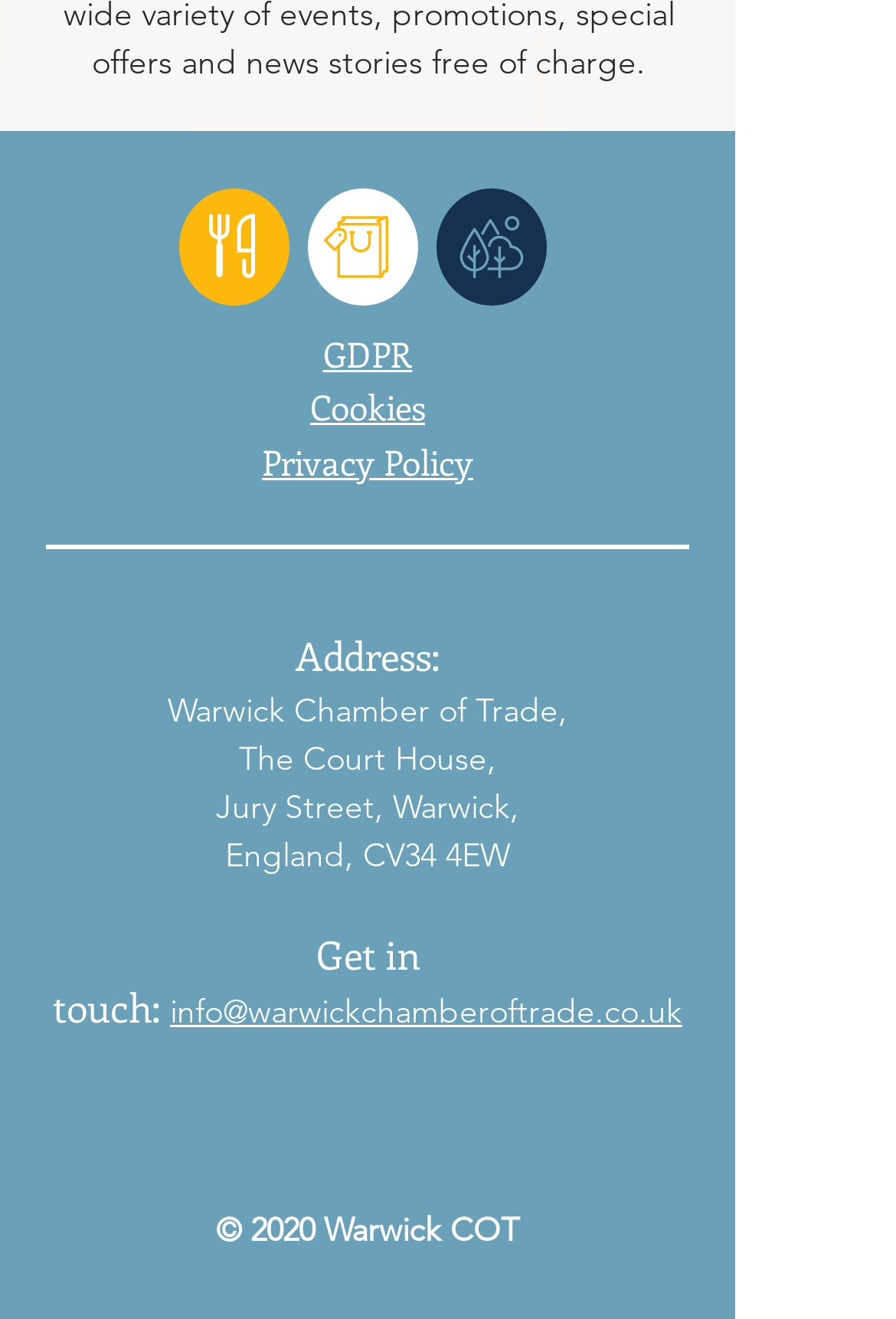How many links are there in the top section?
Using the image provided, answer with just one word or phrase.

3